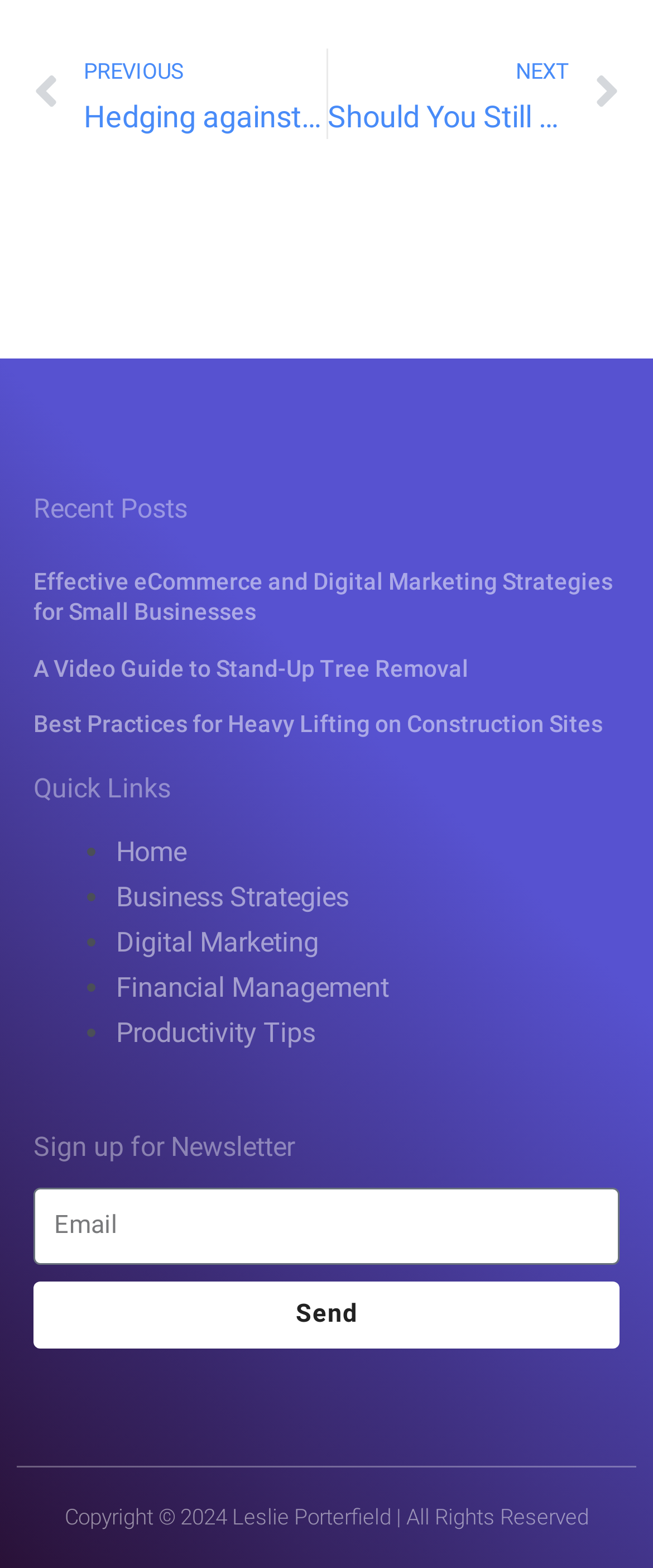What is the text of the link that says 'NEXT'? Using the information from the screenshot, answer with a single word or phrase.

Should You Still Give Out Flyers in the Age of the Internet?